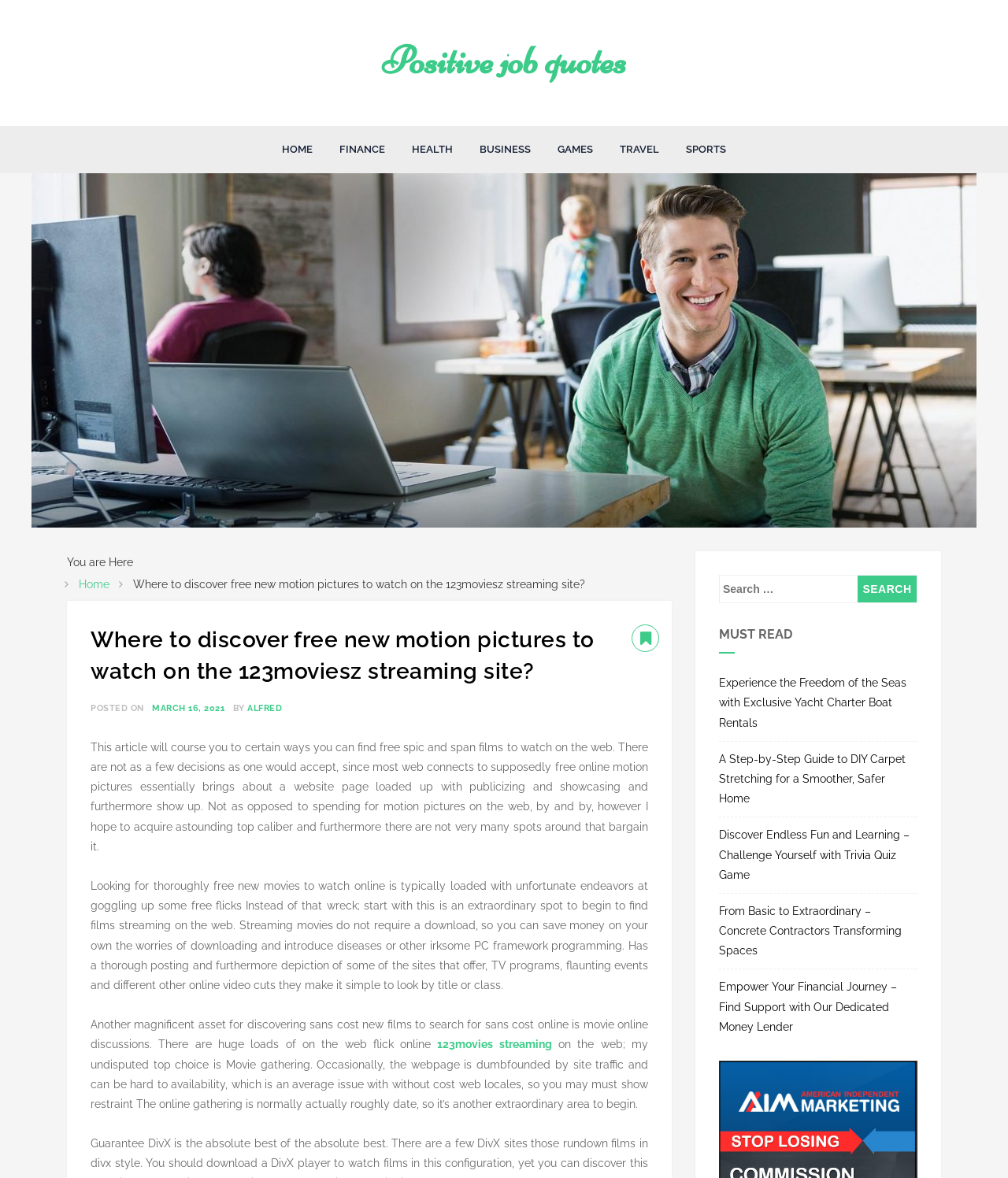Identify and provide the bounding box for the element described by: "parent_node: Search for: value="Search"".

[0.851, 0.489, 0.909, 0.511]